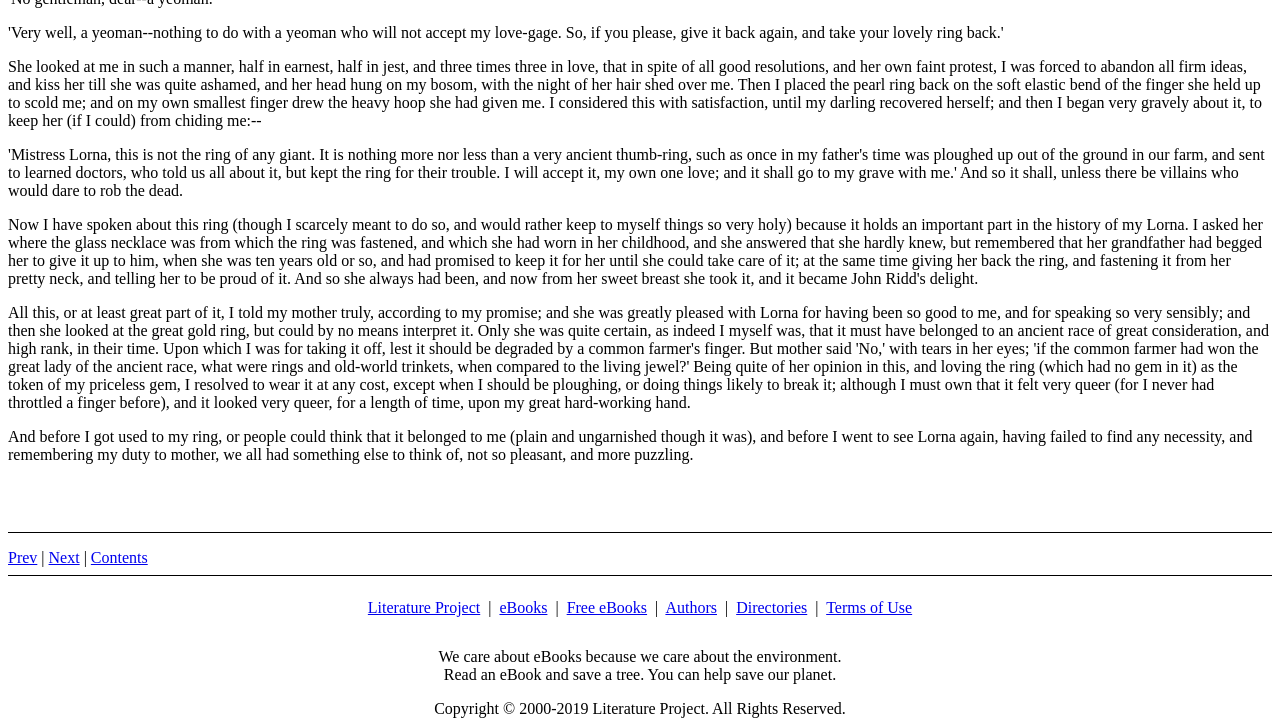Show the bounding box coordinates of the element that should be clicked to complete the task: "Click the 'Contents' link".

[0.071, 0.756, 0.115, 0.779]